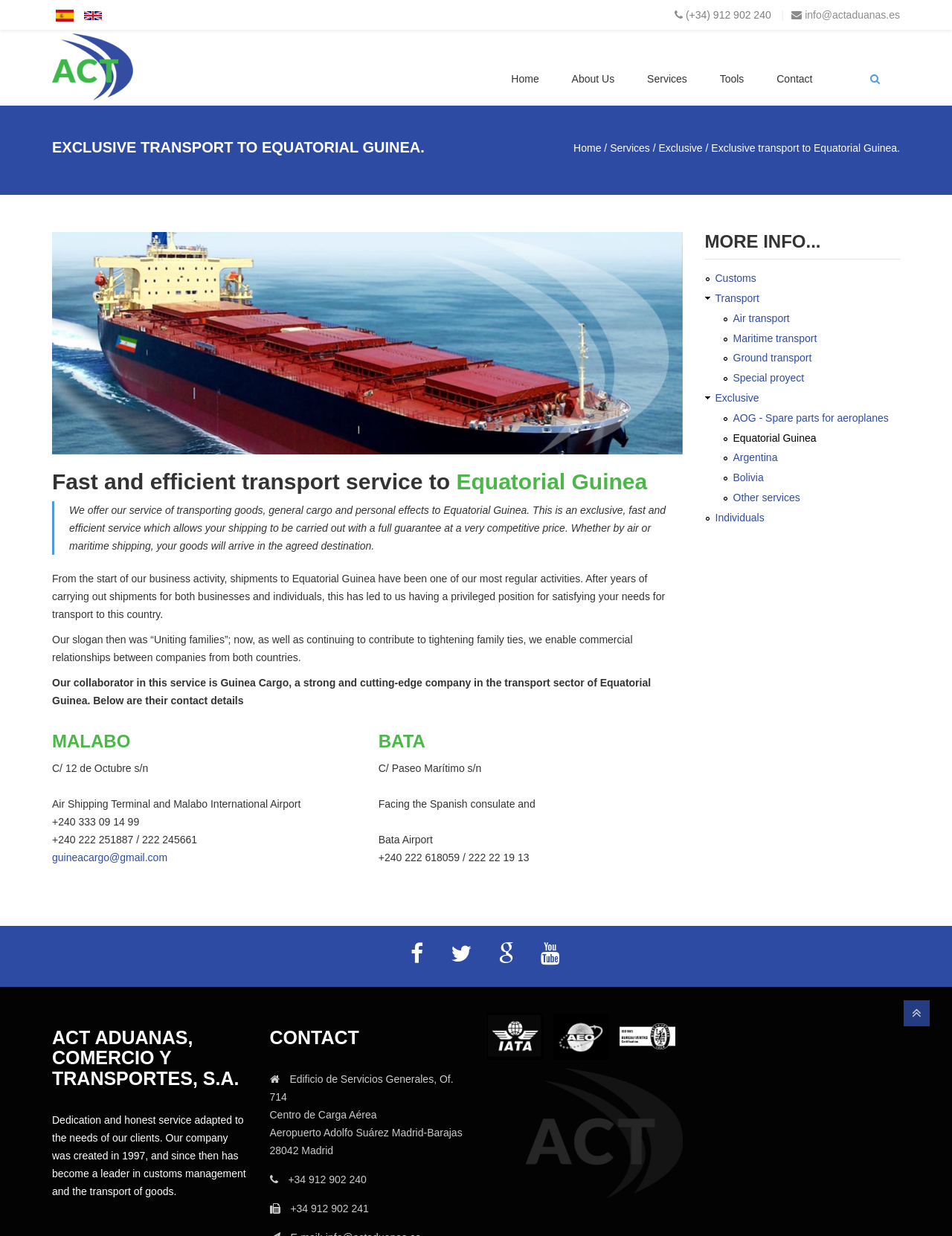Kindly provide the bounding box coordinates of the section you need to click on to fulfill the given instruction: "Make a submission".

None